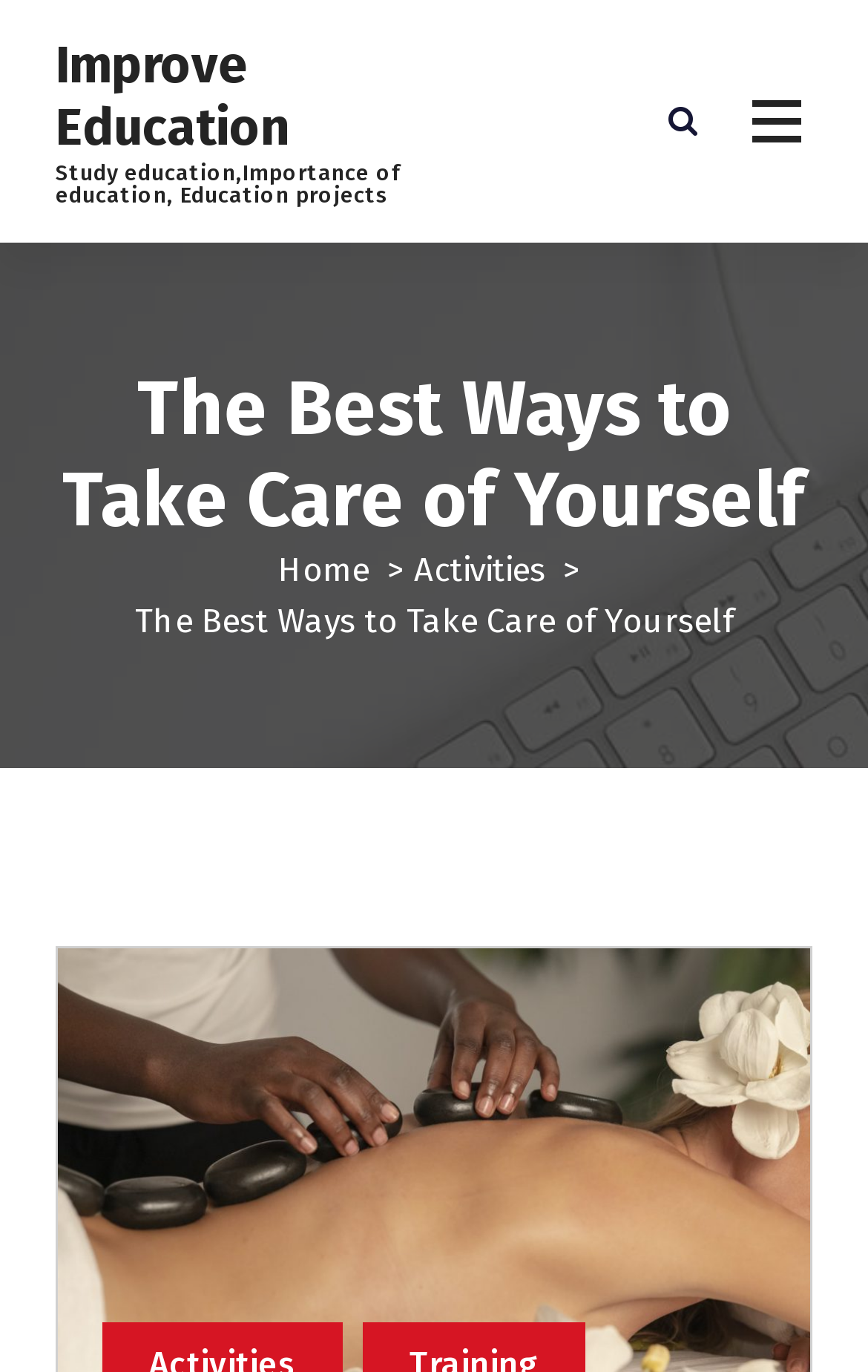Using the description: "Improve Education", determine the UI element's bounding box coordinates. Ensure the coordinates are in the format of four float numbers between 0 and 1, i.e., [left, top, right, bottom].

[0.064, 0.026, 0.5, 0.116]